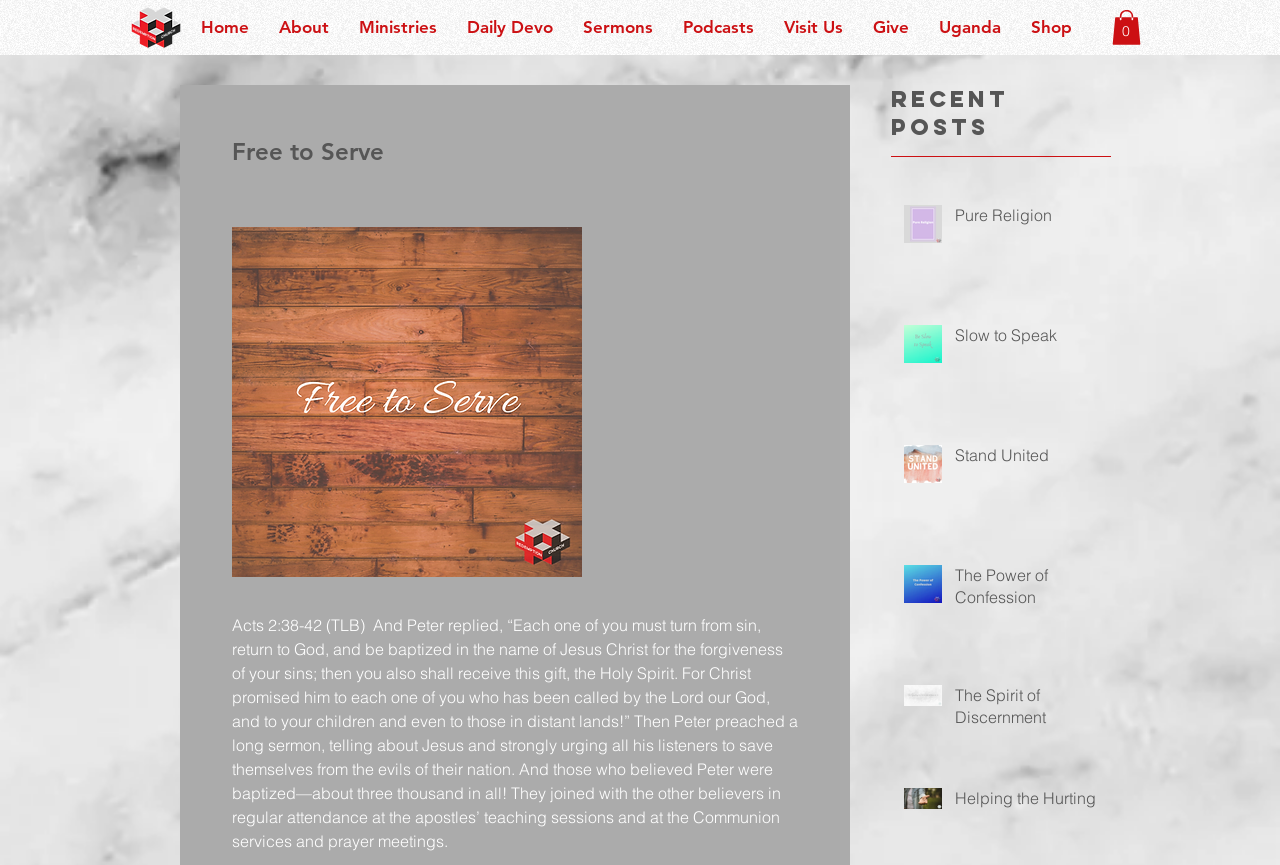Please identify the bounding box coordinates of the area that needs to be clicked to fulfill the following instruction: "Click the 'Daily Devo' link."

[0.353, 0.01, 0.444, 0.052]